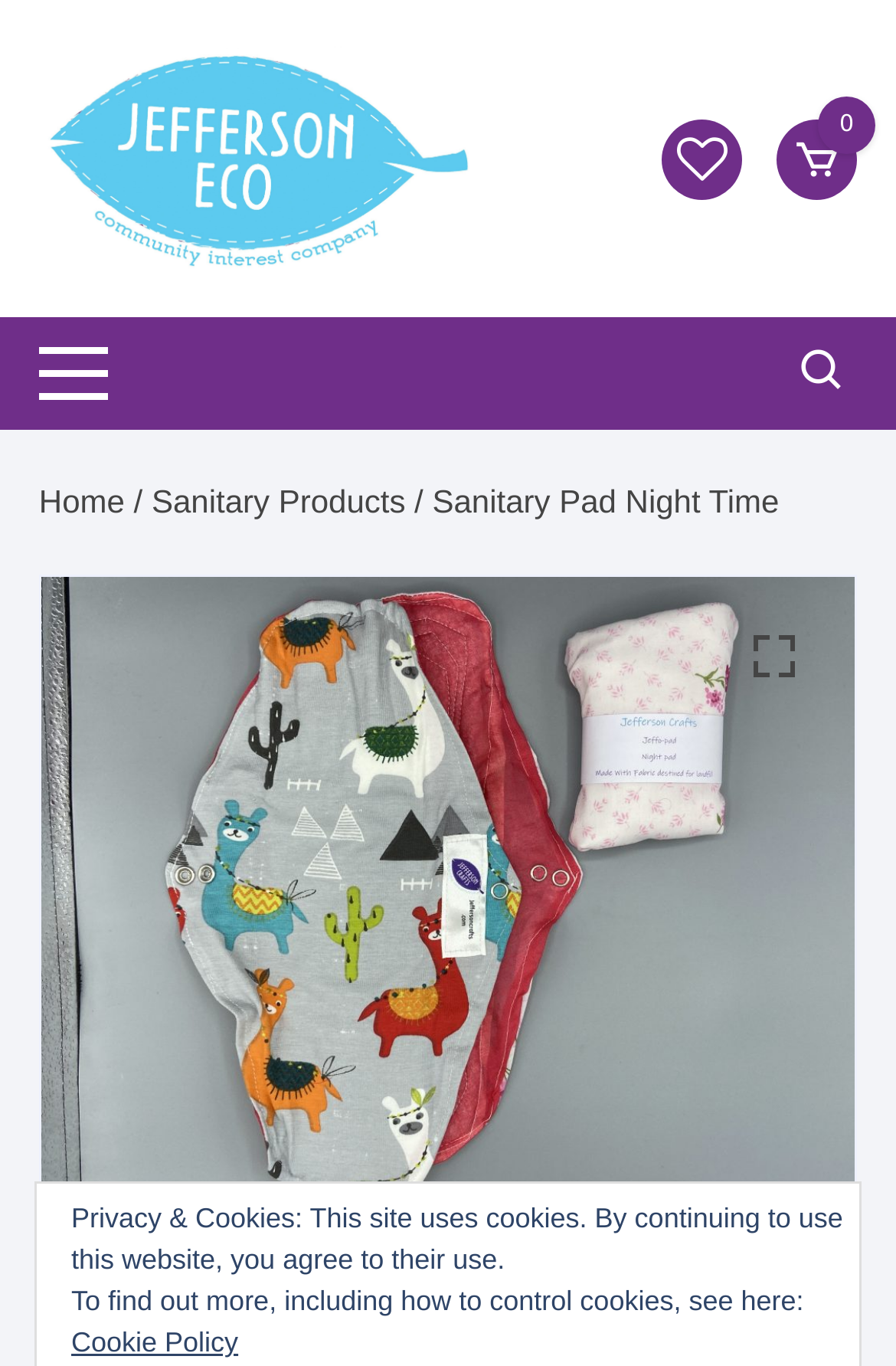What is the search icon?
Please use the image to provide a one-word or short phrase answer.

🔍